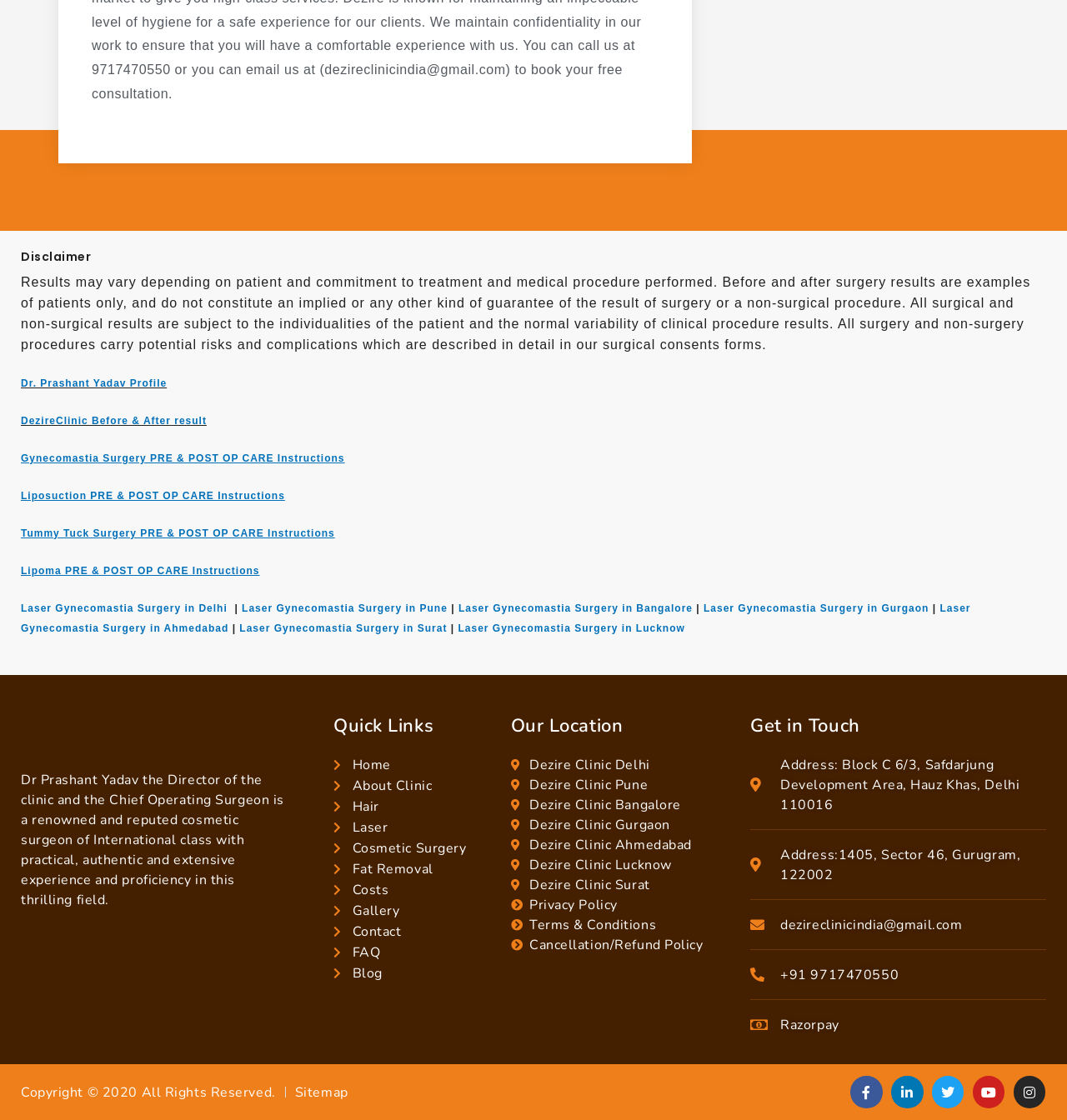What are the locations of Dezire Clinic?
Analyze the image and deliver a detailed answer to the question.

The webpage lists the locations of Dezire Clinic, which include Delhi, Pune, Bangalore, Gurgaon, Ahmedabad, Lucknow, and Surat, with links to each location.